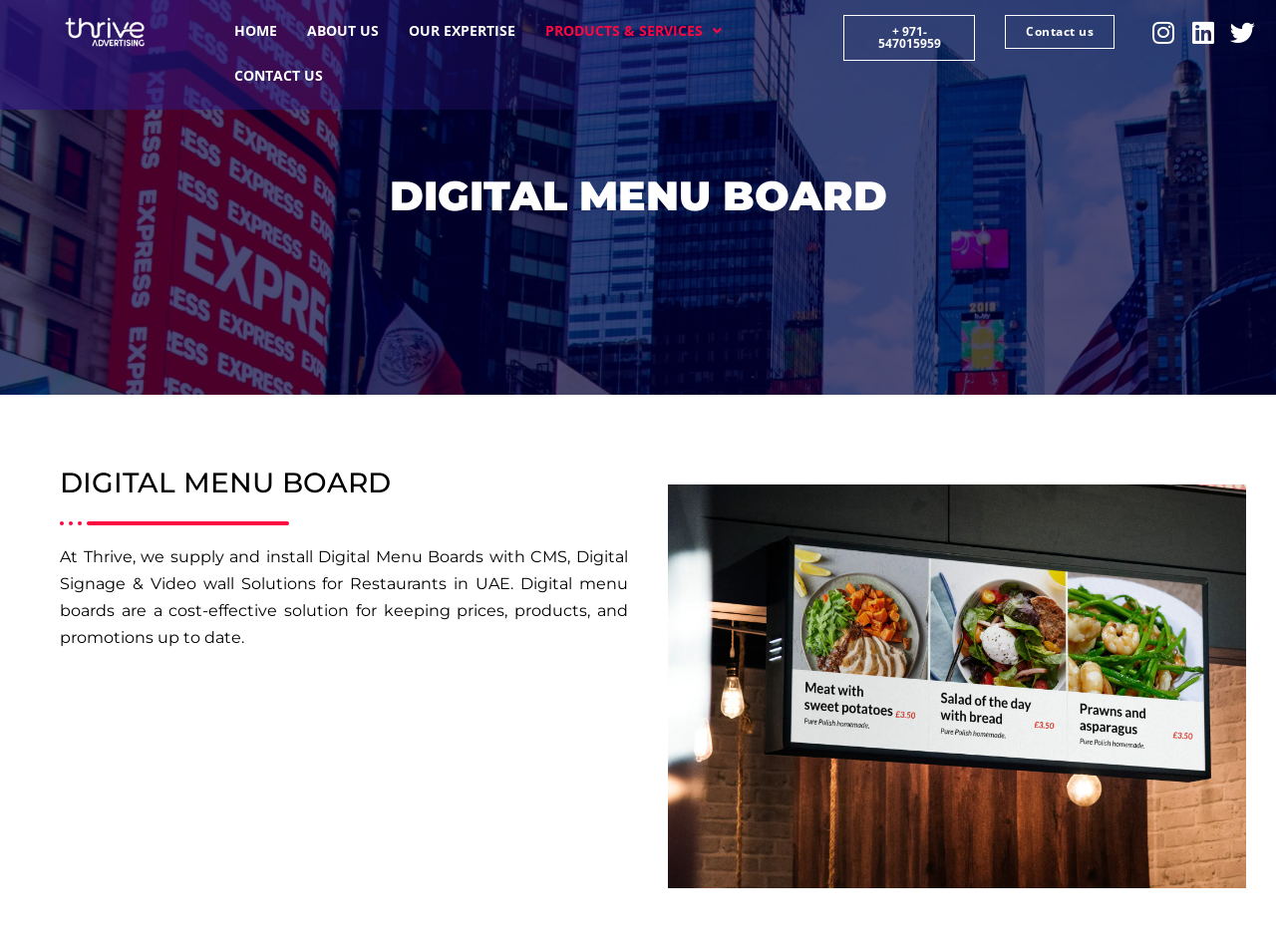Please specify the bounding box coordinates of the clickable region to carry out the following instruction: "Click the white Thrive logo". The coordinates should be four float numbers between 0 and 1, in the format [left, top, right, bottom].

[0.008, 0.01, 0.156, 0.053]